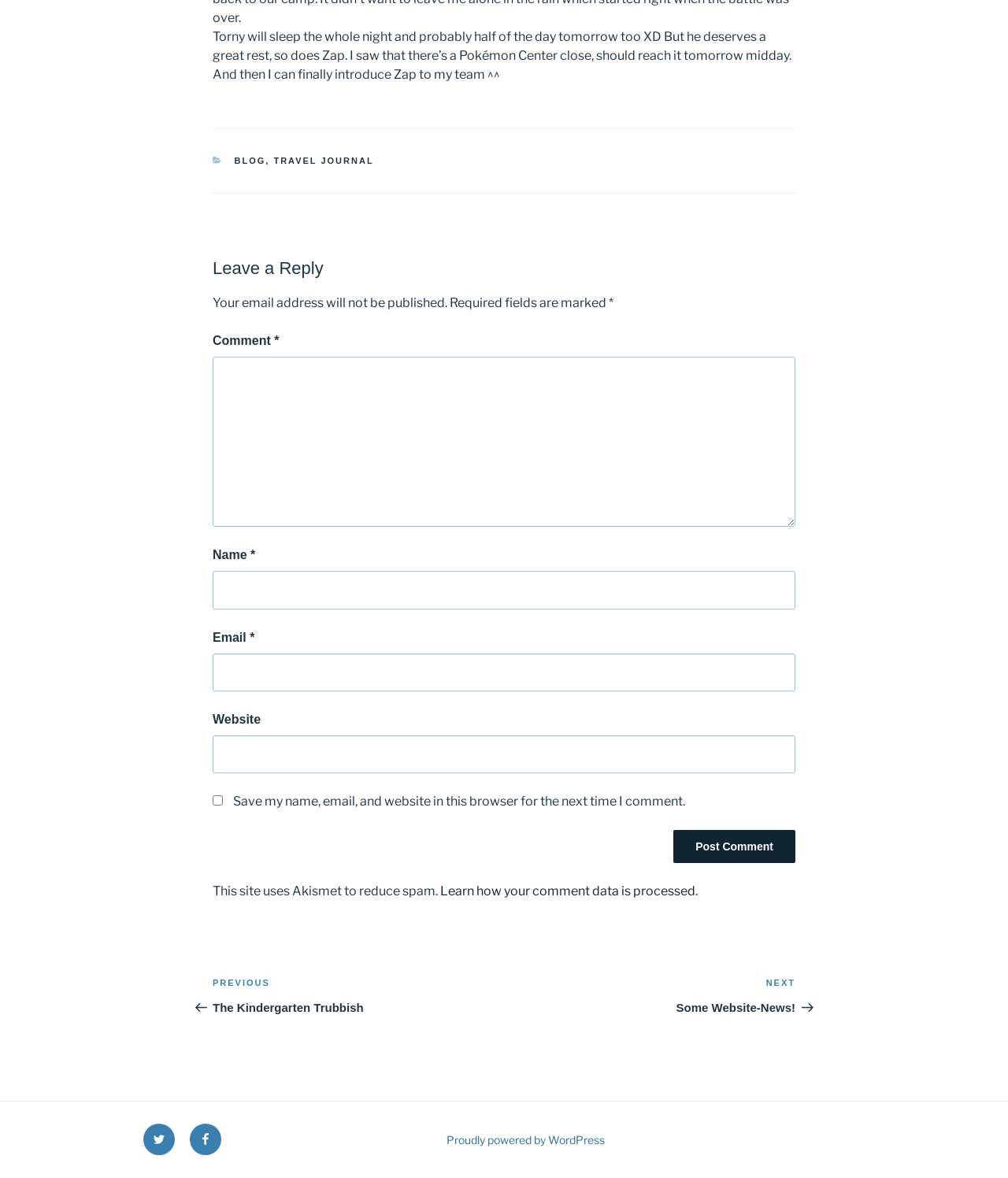Using the format (top-left x, top-left y, bottom-right x, bottom-right y), provide the bounding box coordinates for the described UI element. All values should be floating point numbers between 0 and 1: parent_node: Website name="url"

[0.211, 0.624, 0.789, 0.657]